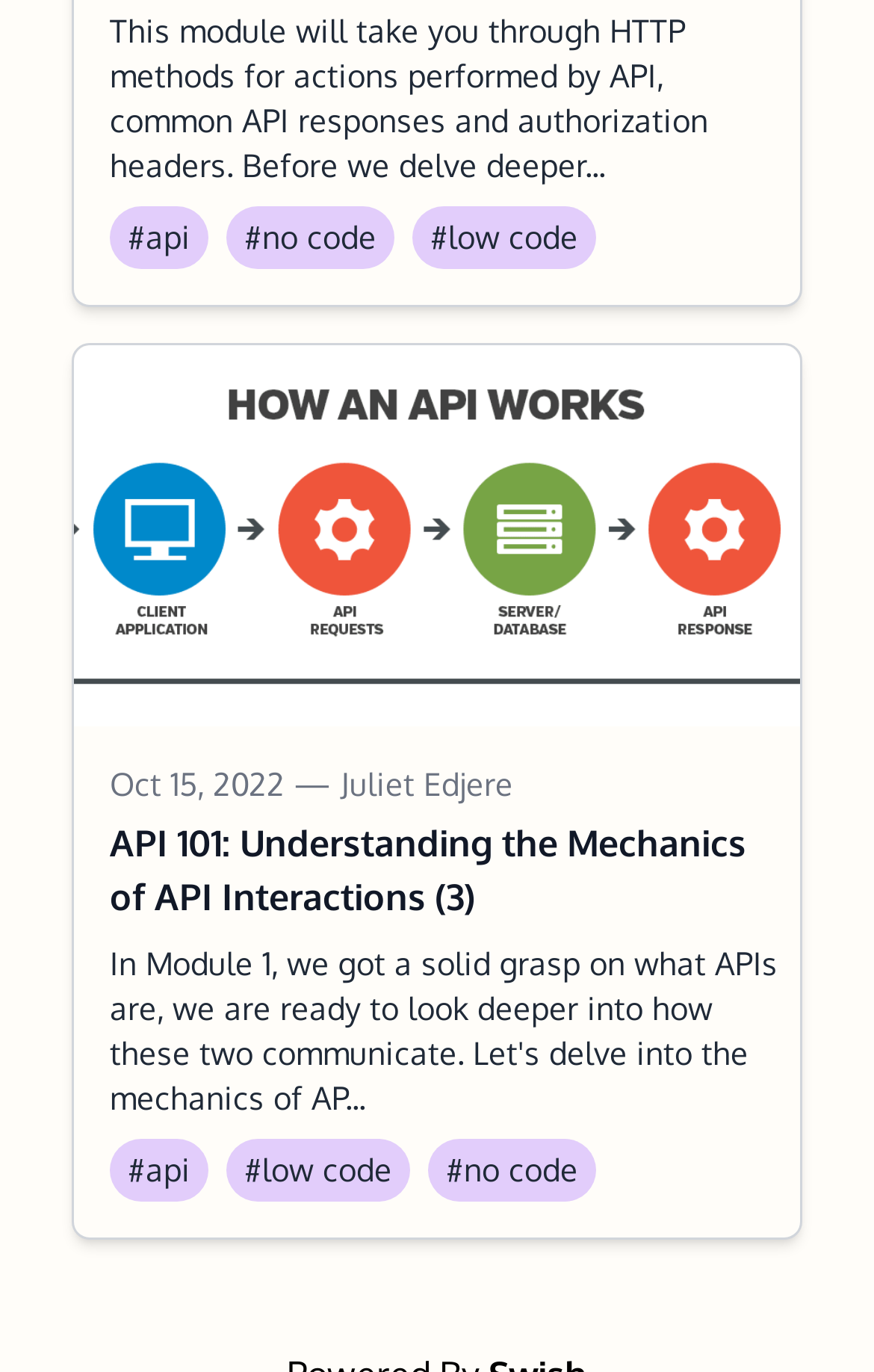Please provide a comprehensive answer to the question below using the information from the image: How many links are there at the top of the page?

The number of links at the top of the page can be determined by looking at the links located at the top of the page, which are '#api', '#no code', and '#low code'. There are three links in total.